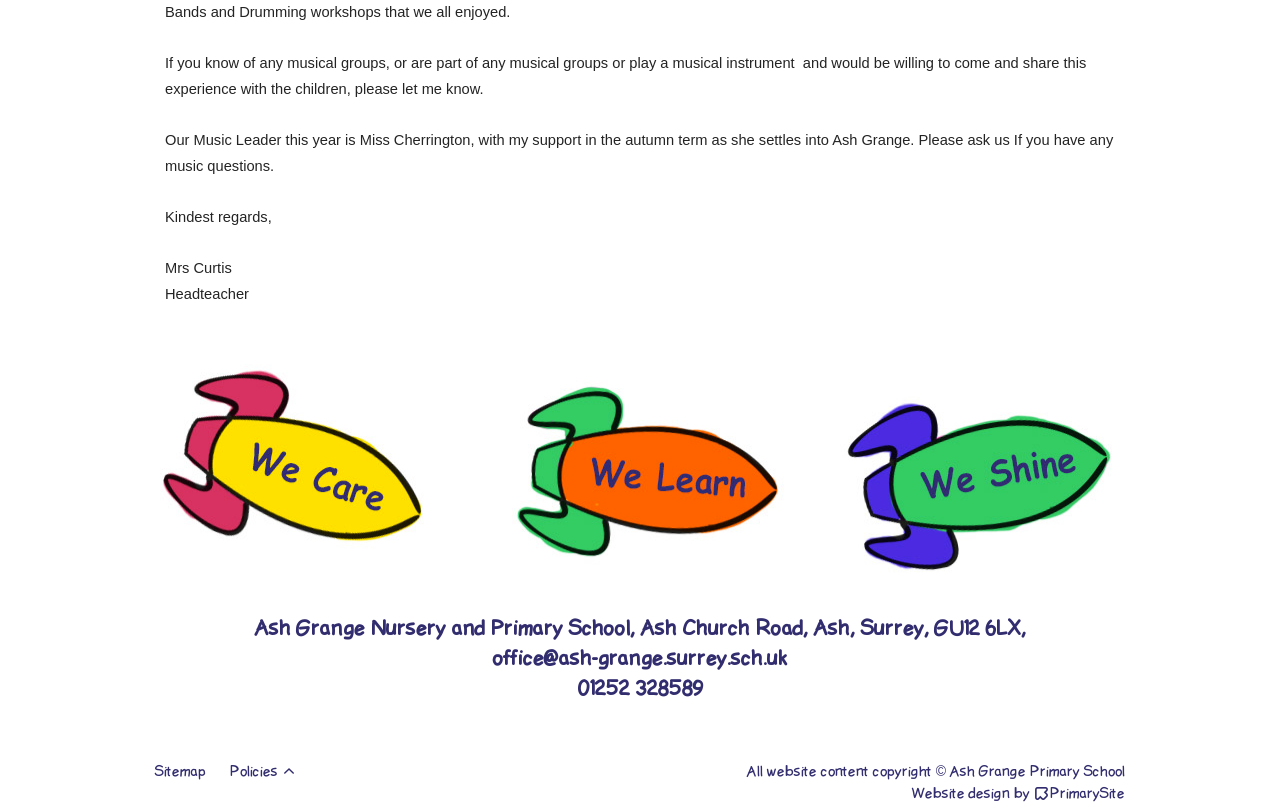Respond with a single word or phrase:
What is the website design credited to?

PrimarySite